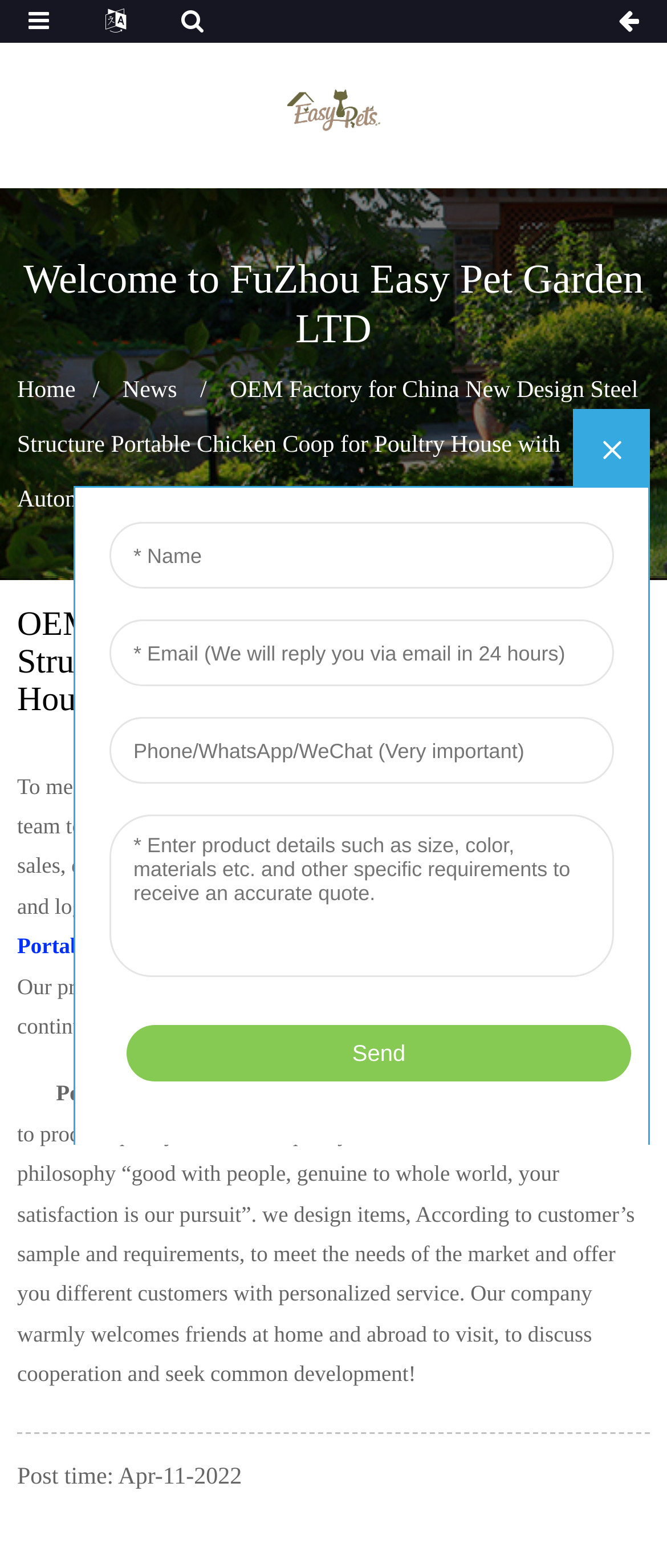Identify the bounding box for the UI element described as: "A Million Miles from Normal". The coordinates should be four float numbers between 0 and 1, i.e., [left, top, right, bottom].

None